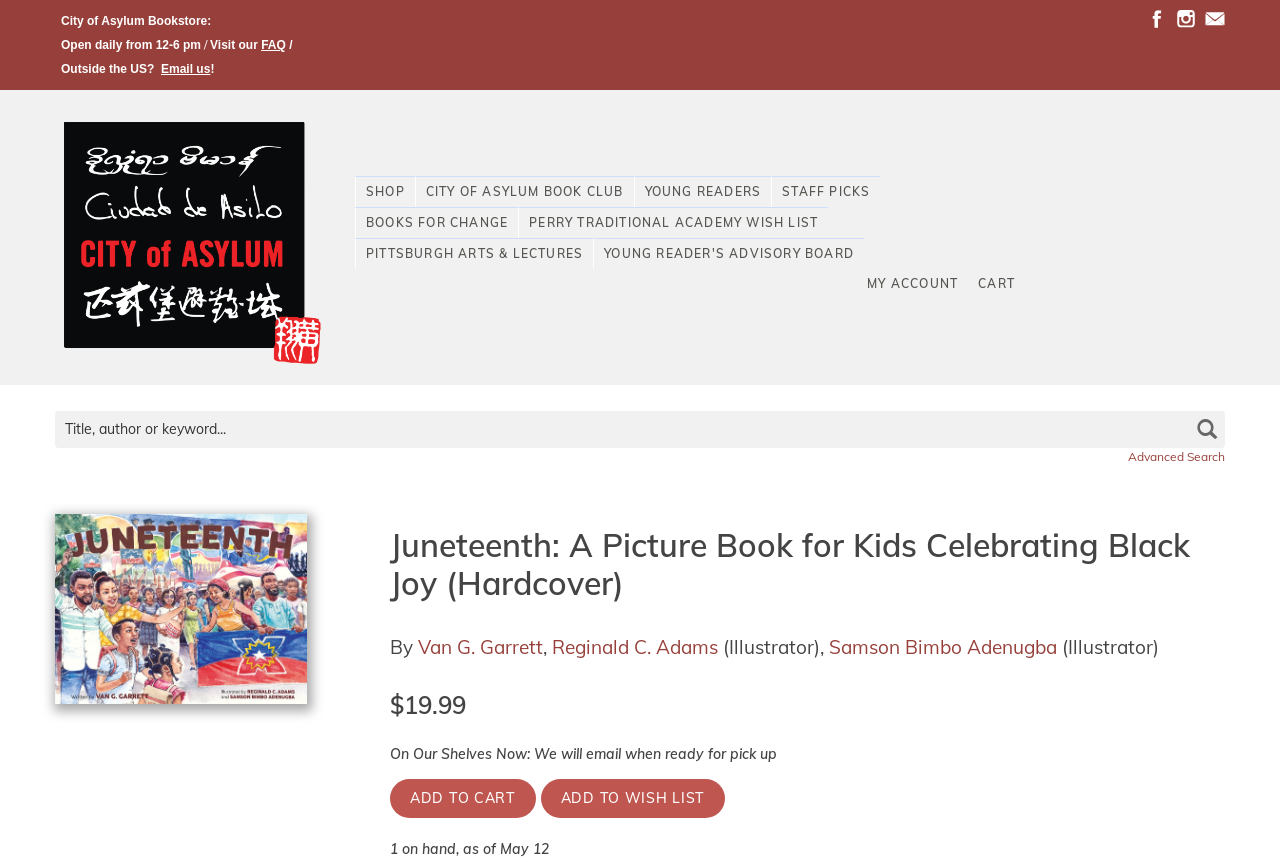How many copies of the book 'Juneteenth: A Picture Book for Kids Celebrating Black Joy' are currently in stock?
Answer the question with a detailed explanation, including all necessary information.

I found the answer by looking at the book details section, where it says '1 on hand,' in a static text element.